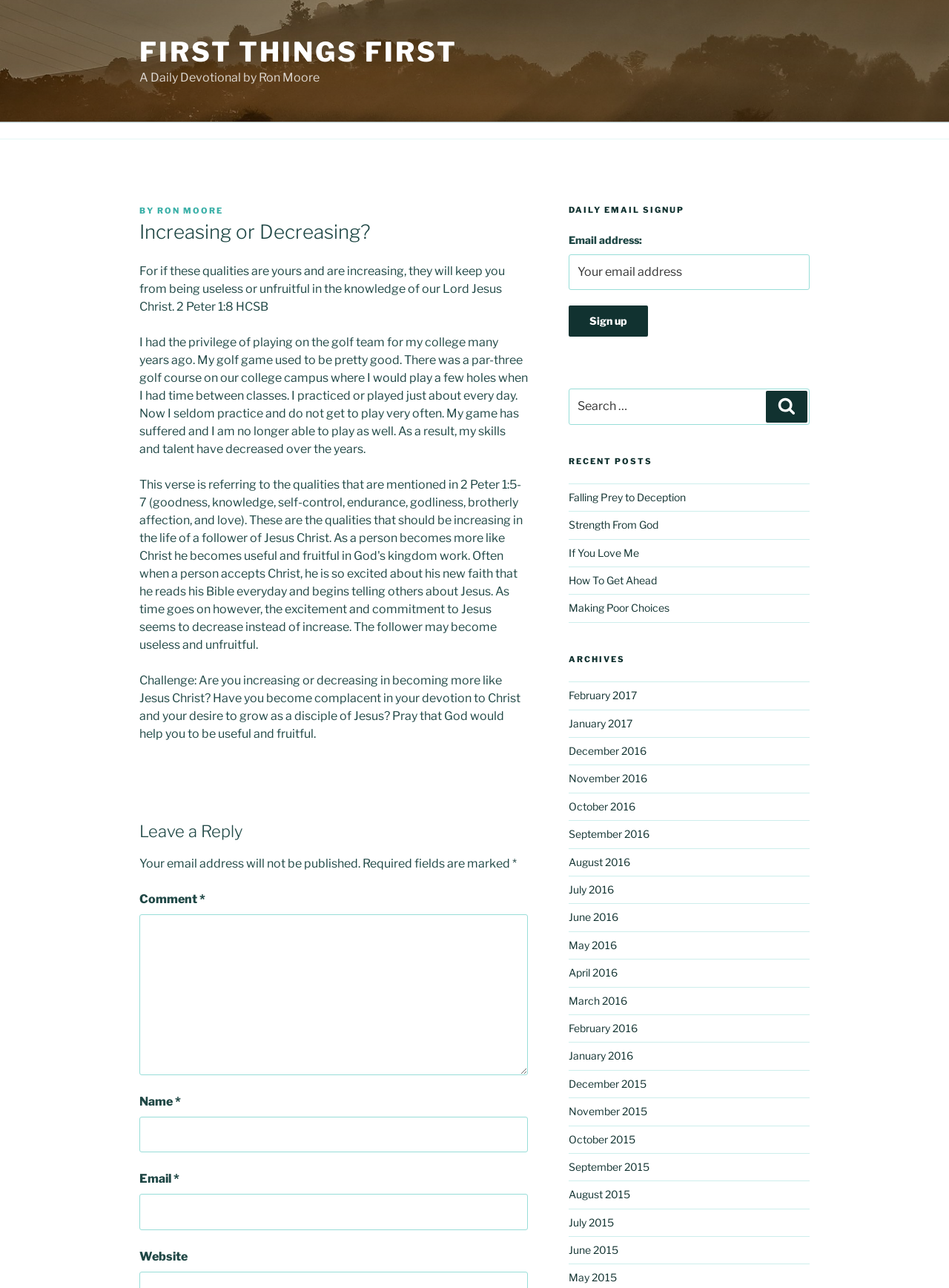Offer a meticulous caption that includes all visible features of the webpage.

The webpage is a daily devotional blog titled "Increasing or Decreasing? – First Things First" by Ron Moore. At the top, there is a link to the blog's main page, "FIRST THINGS FIRST", and a brief description of the blog. Below this, there is an article section that contains a header with the title "Increasing or Decreasing?" and a subheading "POSTED ON" with the author's name, Ron Moore.

The main content of the article is a devotional message that discusses the importance of growing in one's faith and becoming more like Jesus Christ. The message is divided into three paragraphs, with the first paragraph citing a Bible verse from 2 Peter 1:8, and the second and third paragraphs sharing a personal anecdote and a challenge to the reader, respectively.

Below the article, there is a section for leaving a reply, which includes a comment box, fields for name and email, and a submit button. To the right of the article, there are several sections, including a daily email signup section, a search bar, a list of recent posts, and an archives section that lists posts from previous months dating back to 2015.